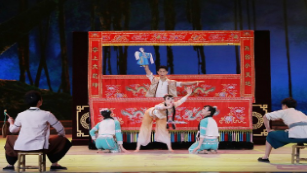Describe all the visual components present in the image.

A vibrant scene from the "Arts festival kicks off in Nanping," showcasing a captivating performance featuring traditional puppetry. The stage is adorned with a vividly decorated backdrop, featuring ornate red designs that enhance the cultural ambiance. In the center, a young performer skillfully manipulates a puppet, demonstrating the art of shadow play, while other performers engage around him. This enchanting display reflects the rich heritage of Chinese theater and highlights the enthusiasm of young artists as they bring timeless stories to life through their performance. The event celebrates artistic expression and cultural traditions, underscoring the role of arts in community engagement.